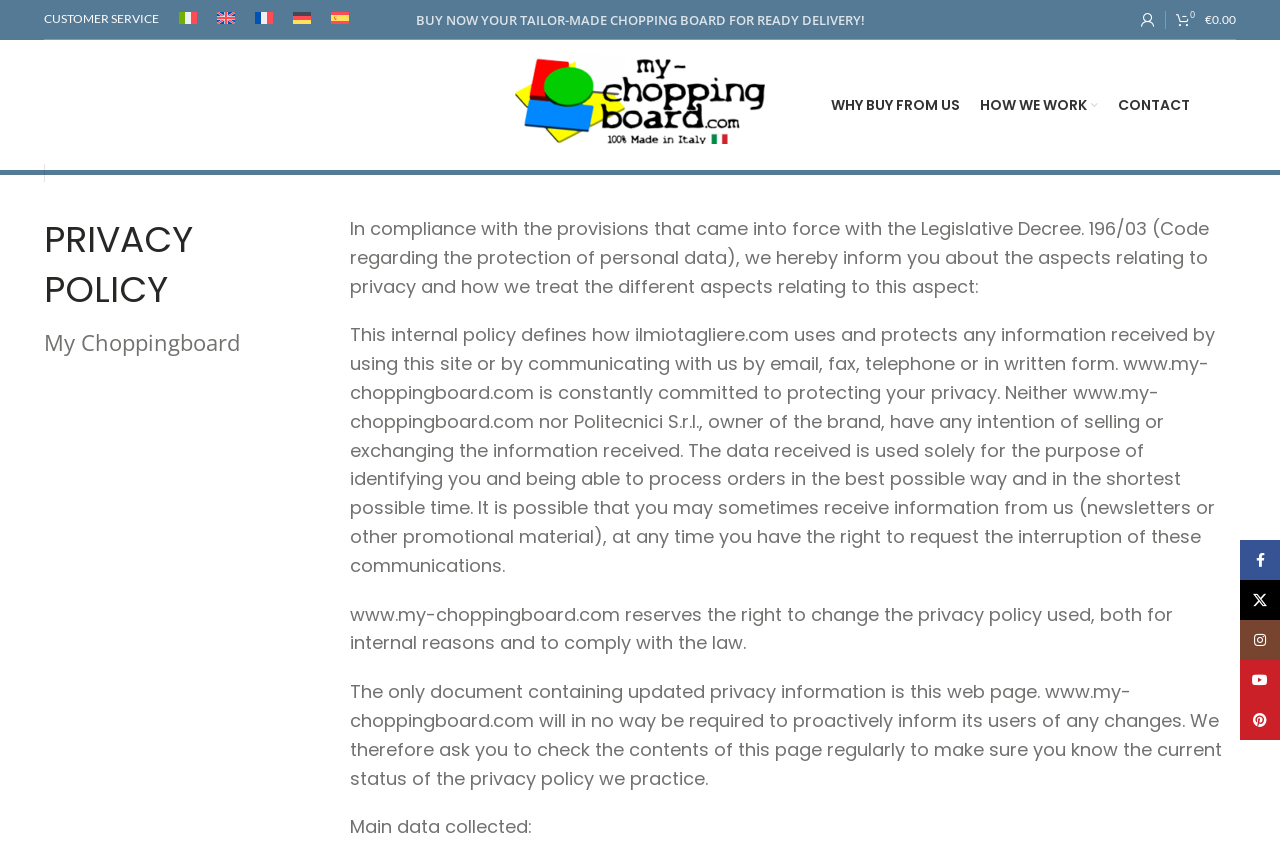What is the main topic of the webpage?
Examine the image and provide an in-depth answer to the question.

I determined the main topic of the webpage by looking at the heading 'PRIVACY POLICY' which is prominently displayed on the webpage, and also by reading the static text that discusses the website's privacy policy.